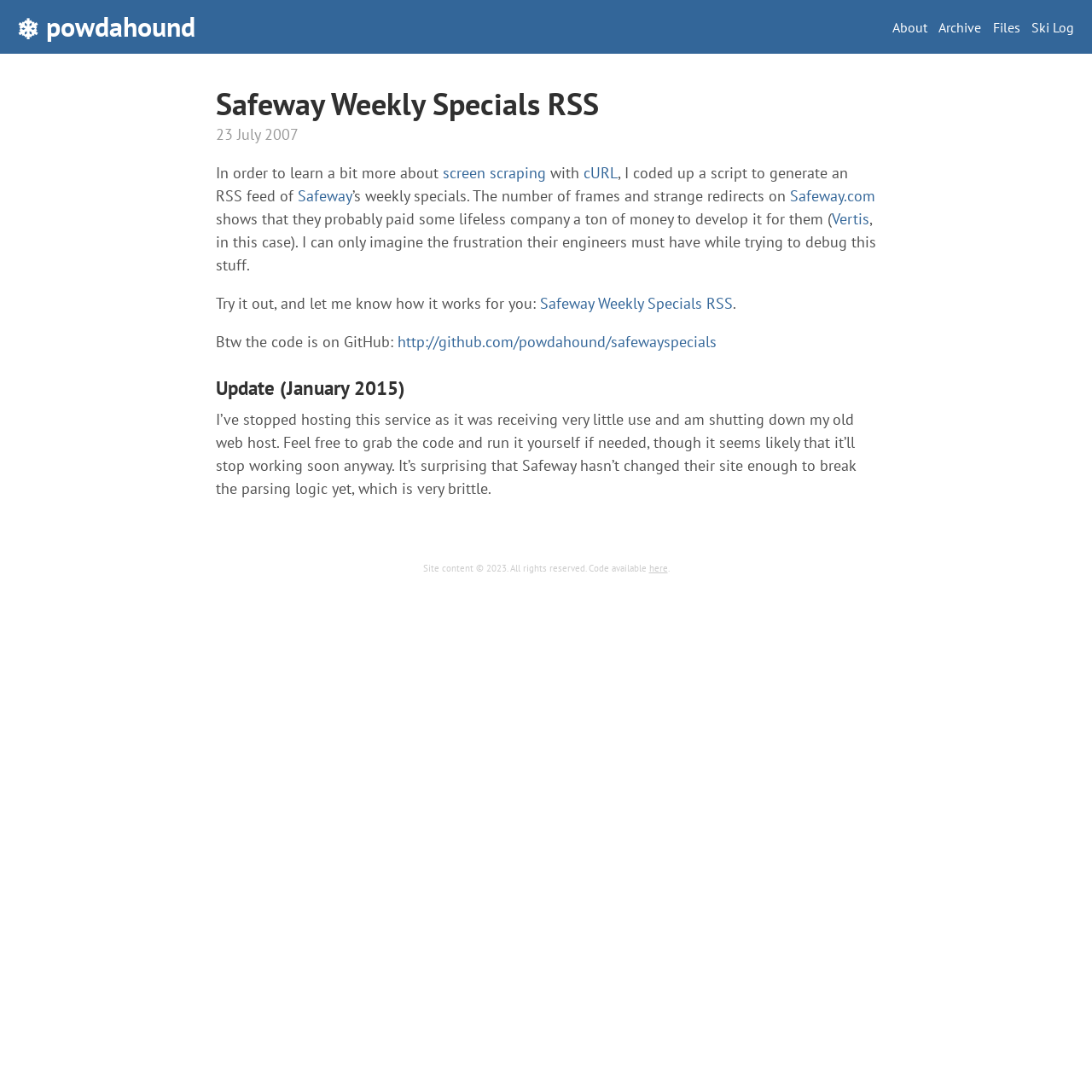Provide a one-word or short-phrase answer to the question:
What is the name of the company that developed Safeway.com?

Vertis